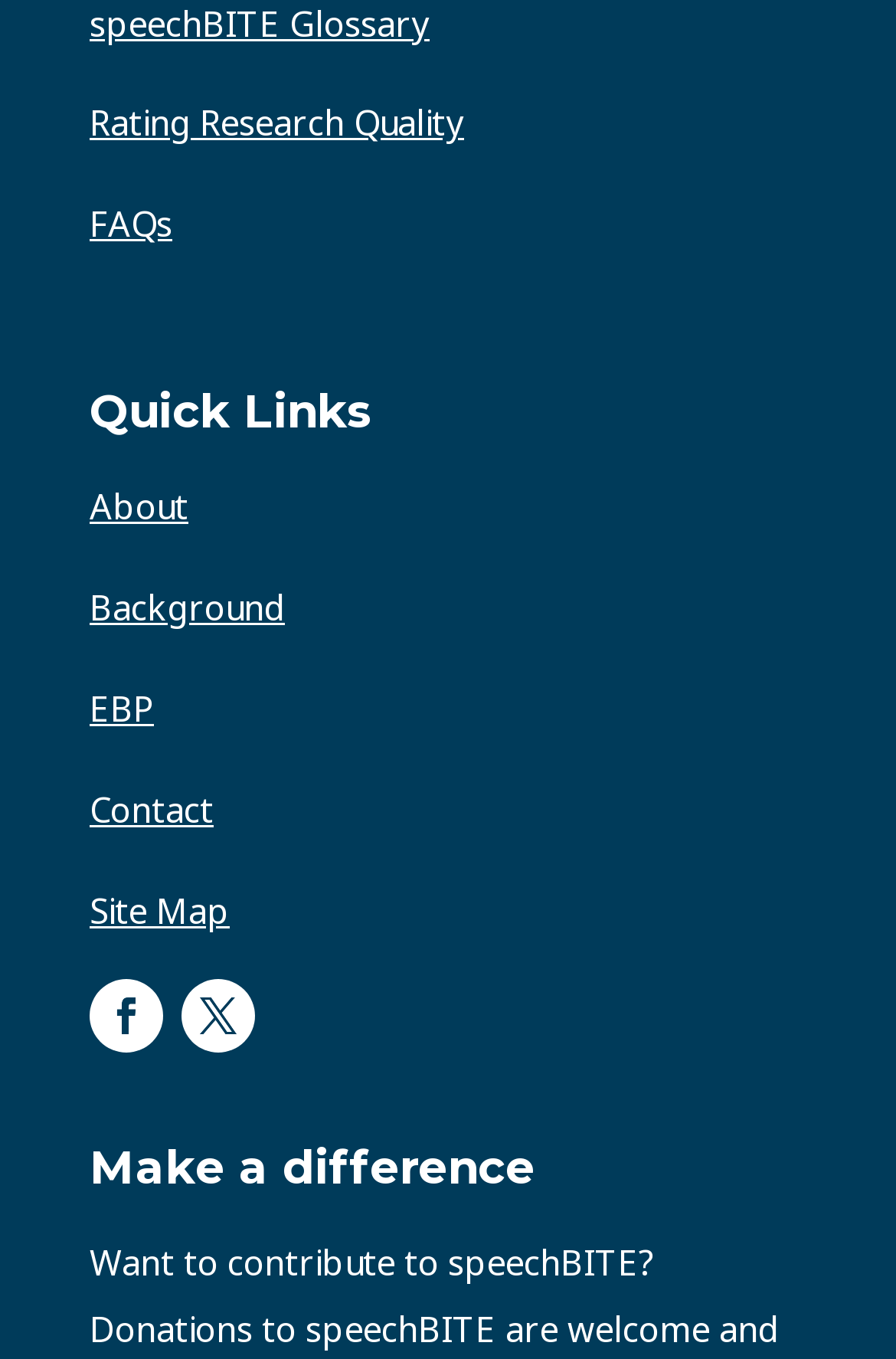Provide the bounding box coordinates of the area you need to click to execute the following instruction: "Go to FAQs".

[0.1, 0.148, 0.192, 0.182]